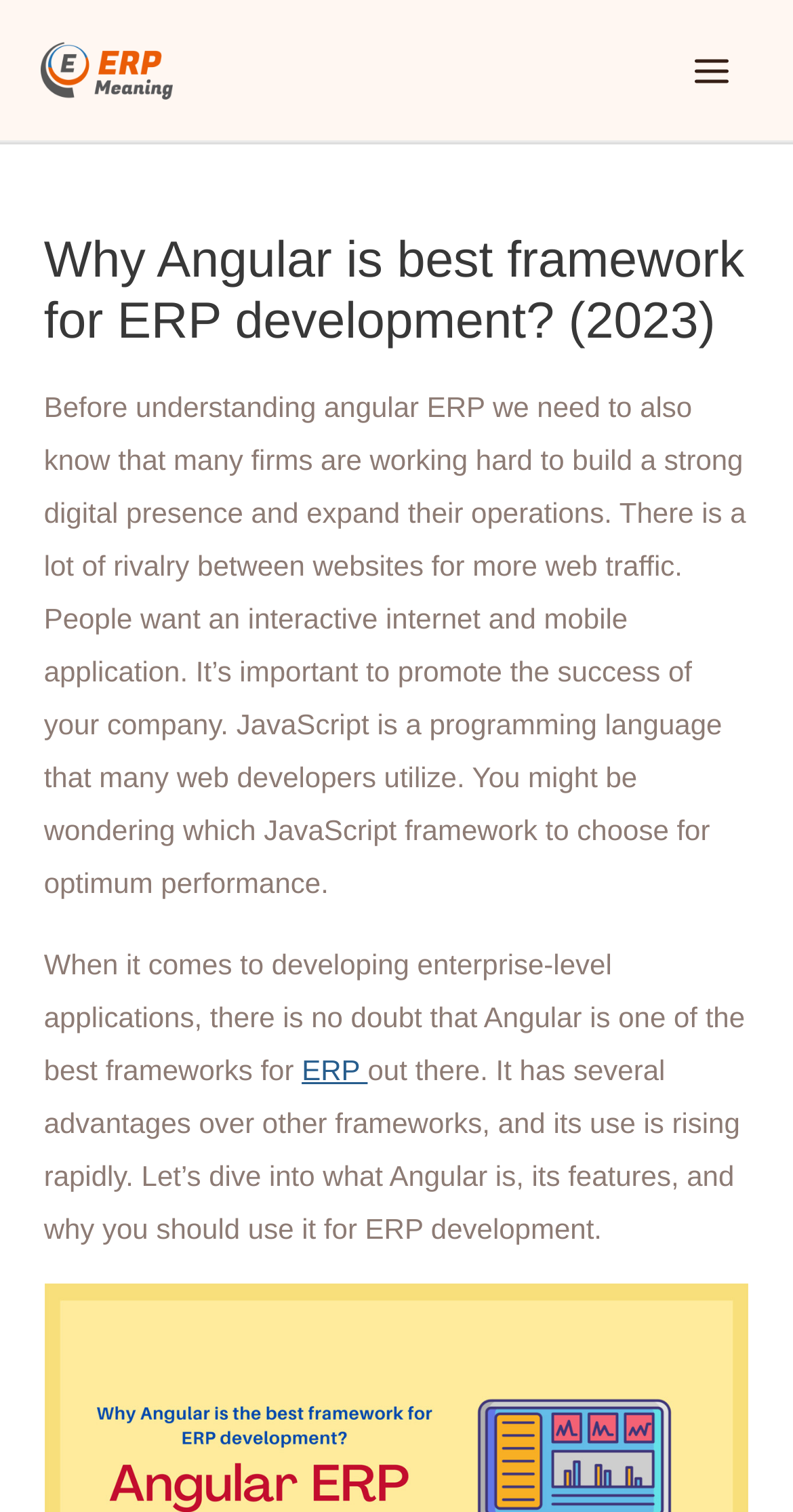Construct a comprehensive description capturing every detail on the webpage.

The webpage is about the benefits of using the Angular framework for ERP development. At the top left corner, there is an ERP Meaning Logo, which is a clickable link. On the top right corner, there is a MAIN MENU button. Below the logo, there is a heading that reads "Why Angular is best framework for ERP development? (2023)".

The main content of the webpage is divided into two paragraphs. The first paragraph explains the importance of having a strong digital presence and how JavaScript is a popular programming language used by web developers. The second paragraph discusses the advantages of using Angular for developing enterprise-level applications, with a link to "ERP" in the middle of the paragraph. The text surrounding the link explains why Angular is a good choice for ERP development.

There is an image on the top right corner, likely a menu icon, which is part of the MAIN MENU button. The overall layout of the webpage is simple, with a clear hierarchy of headings and paragraphs.